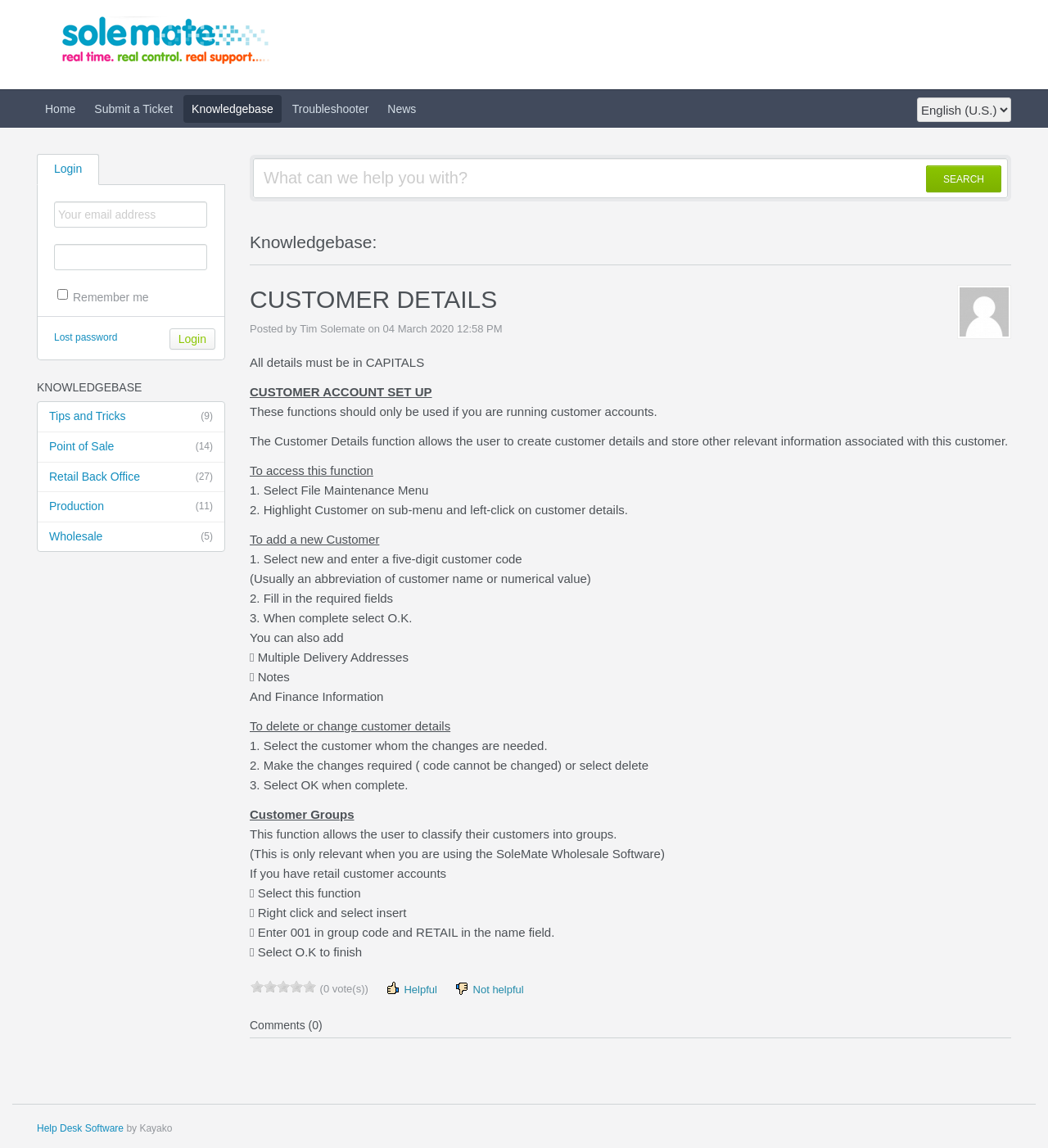Detail the features and information presented on the webpage.

The webpage is a customer details page powered by Kayako Help Desk Software. At the top left, there is a Kayako logo, and next to it, a combobox and several links, including "Home", "Submit a Ticket", "Knowledgebase", "Troubleshooter", and "News". On the top right, there is a login section with a link to "Login", a textbox for email address, a checkbox to remember the user, and a button to log in. Below the login section, there is a separator line.

Below the top section, there is a knowledgebase section with a title "KNOWLEDGEBASE" and several links to different topics, including "Tips and Tricks", "Point of Sale", "Retail Back Office", "Production", and "Wholesale". On the right side of the knowledgebase section, there is a search box with a link to "SEARCH" and a textbox to enter search queries.

The main content of the page is a customer details article, which is divided into two sections. The first section has a title "CUSTOMER DETAILS" and a brief description of the customer details function. The second section provides detailed instructions on how to use the customer details function, including adding new customers, editing customer details, and classifying customers into groups. The instructions are presented in a step-by-step format with numbered lists and brief descriptions.

At the bottom of the page, there is a section for comments, which currently has no comments. On the bottom left, there is a link to "Help Desk Software" and a text "by Kayako".